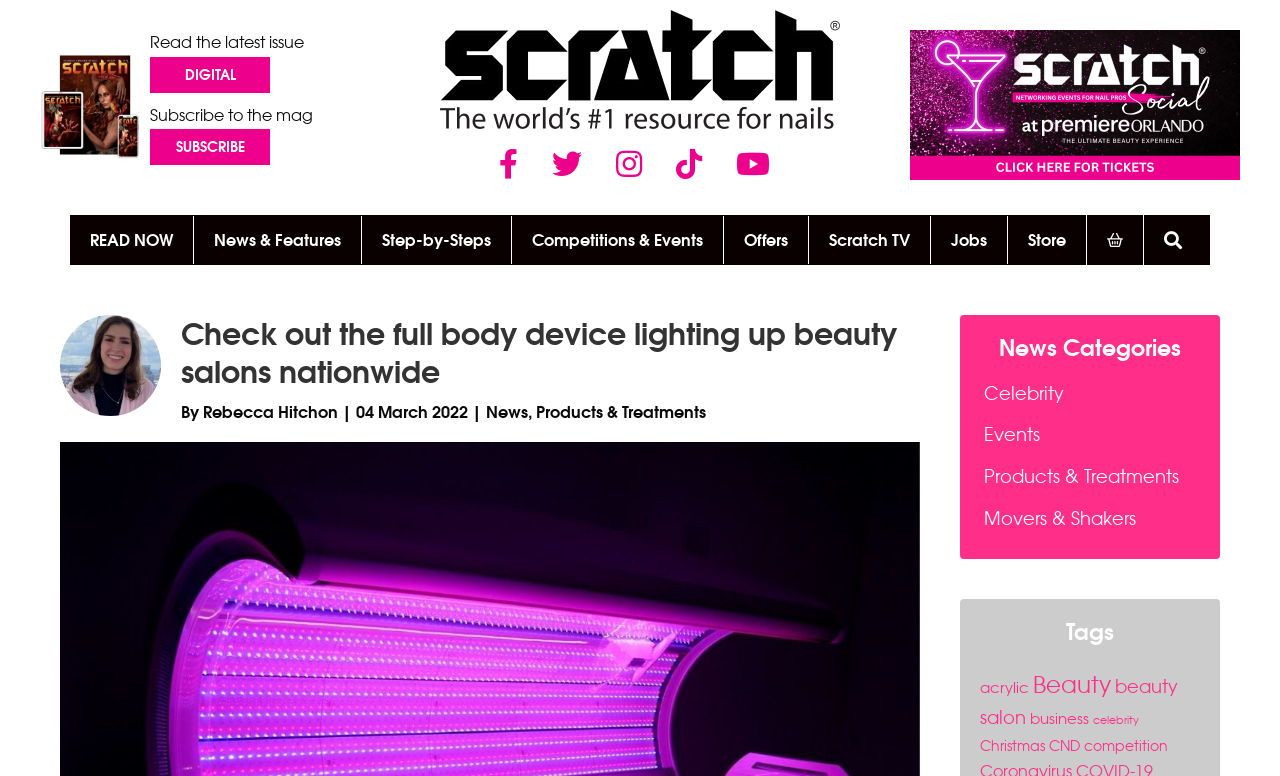Convey a detailed summary of the webpage, mentioning all key elements.

This webpage appears to be a beauty and wellness online magazine or blog. At the top left corner, there is a collage image with a caption "Read the latest issue" and a "DIGITAL" and "SUBSCRIBE" link next to it. Below this section, there is a prominent logo of "Scratch" with a navigation menu to the right, containing links to various sections such as "READ NOW", "News & Features", "Step-by-Steps", and more.

On the right side of the logo, there is a search bar and a link to the "Store". Below the navigation menu, there is a featured article with a heading "Check out the full body device lighting up beauty salons nationwide" and a subheading "By Rebecca Hitchon | 04 March 2022 | News, Products & Treatments". The article is accompanied by an image of a person, likely Rebecca Hitchon.

Further down the page, there are two sections: "News Categories" and "Tags". The "News Categories" section has a navigation menu with links to categories such as "Celebrity", "Events", and "Products & Treatments". The "Tags" section lists various tags such as "acrylic", "Beauty", "beauty salon", and more, each with a number of items in parentheses.

Throughout the page, there are several images, including a logo, a collage, and a portrait of a person. The overall layout is organized, with clear headings and concise text, making it easy to navigate and find specific content.